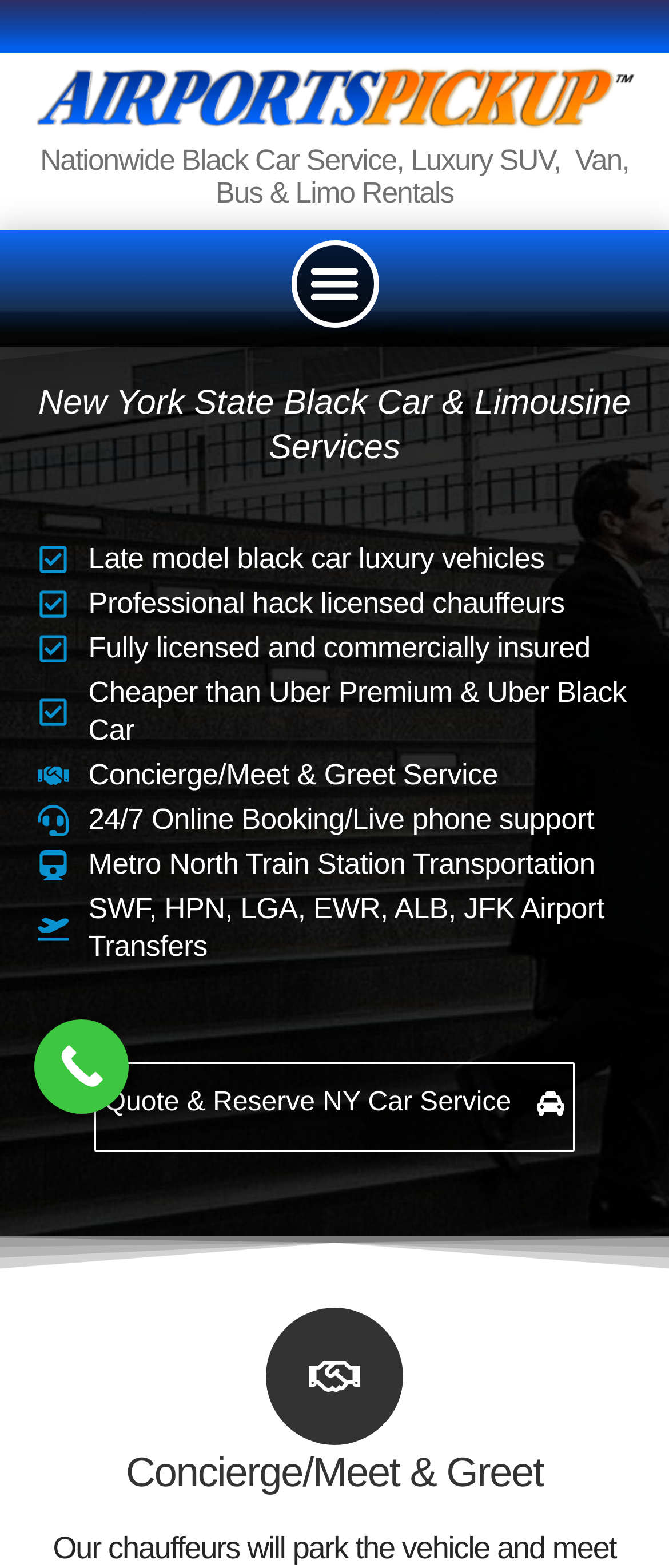What type of vehicles are offered?
Based on the image, answer the question with a single word or brief phrase.

Luxury SUV, Van, Bus & Limo